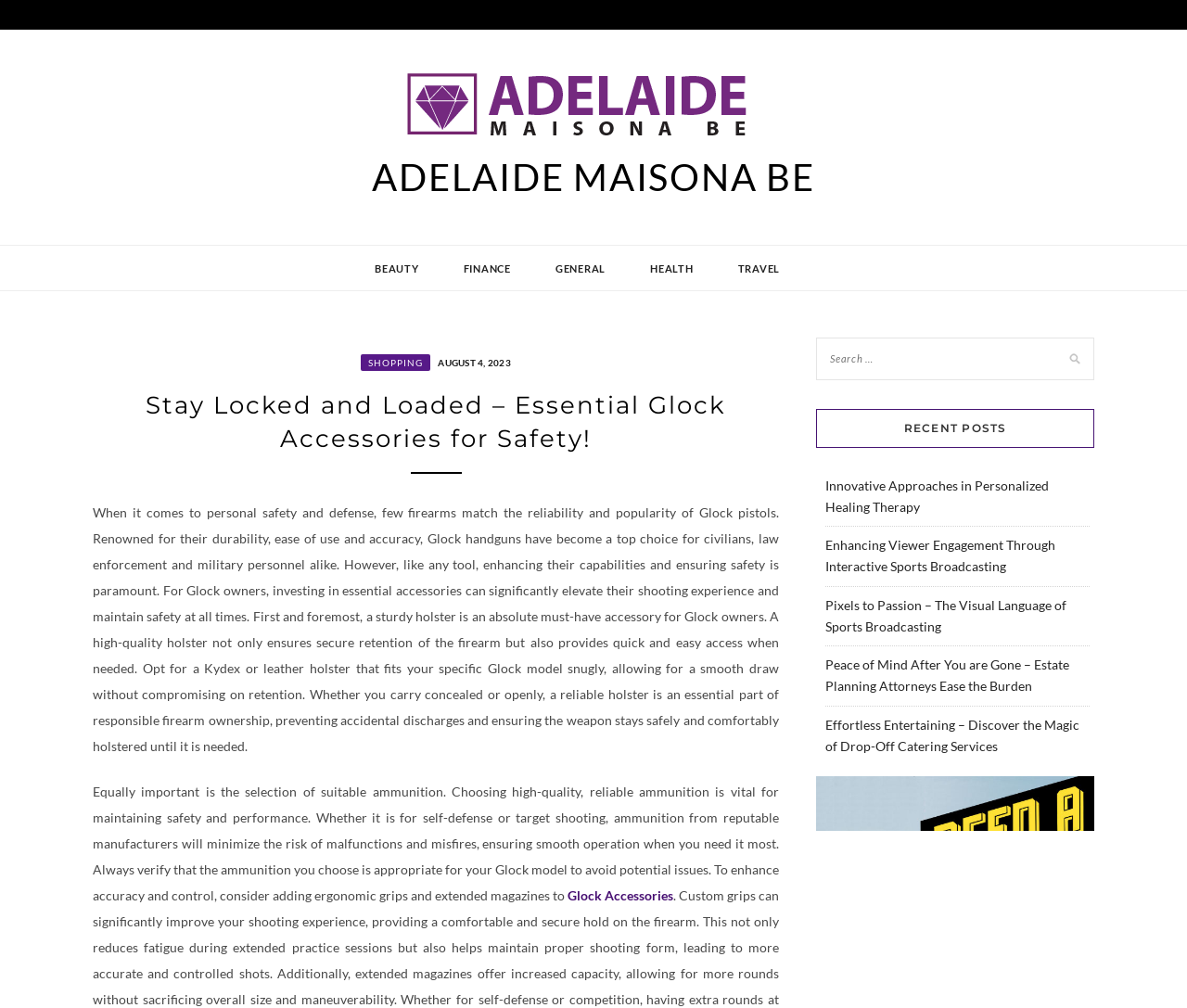What is the purpose of the search box on the webpage?
Examine the webpage screenshot and provide an in-depth answer to the question.

The search box is located on the webpage, allowing users to search for specific topics or keywords within the website, making it easier to find relevant information.